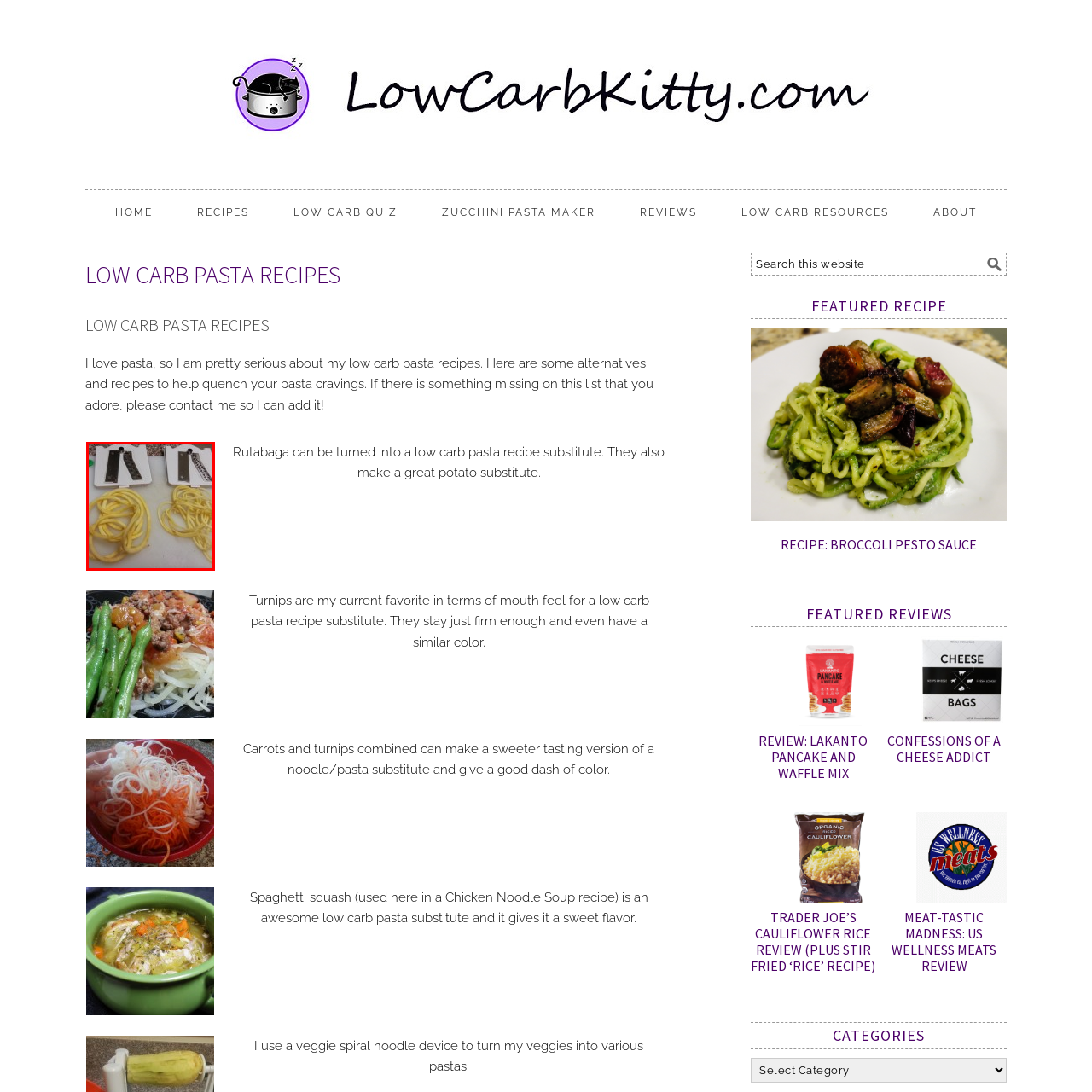Generate a detailed caption for the image within the red outlined area.

This image features a kitchen setup showcasing two spiralizers placed on a cutting board. Each spiralizer is equipped with different blades, positioned side by side, and is surrounded by freshly spiraled noodles made from rutabaga, a popular low-carb pasta alternative. The bright yellow spirals of rutabaga noodles are arranged neatly on the board, emphasizing their unique shape and texture. This setup highlights the versatility and creativity involved in making low-carb pasta recipes, resonating with the theme of healthy cooking alternatives. The image is an engaging visual representation for those exploring low-carb culinary options.